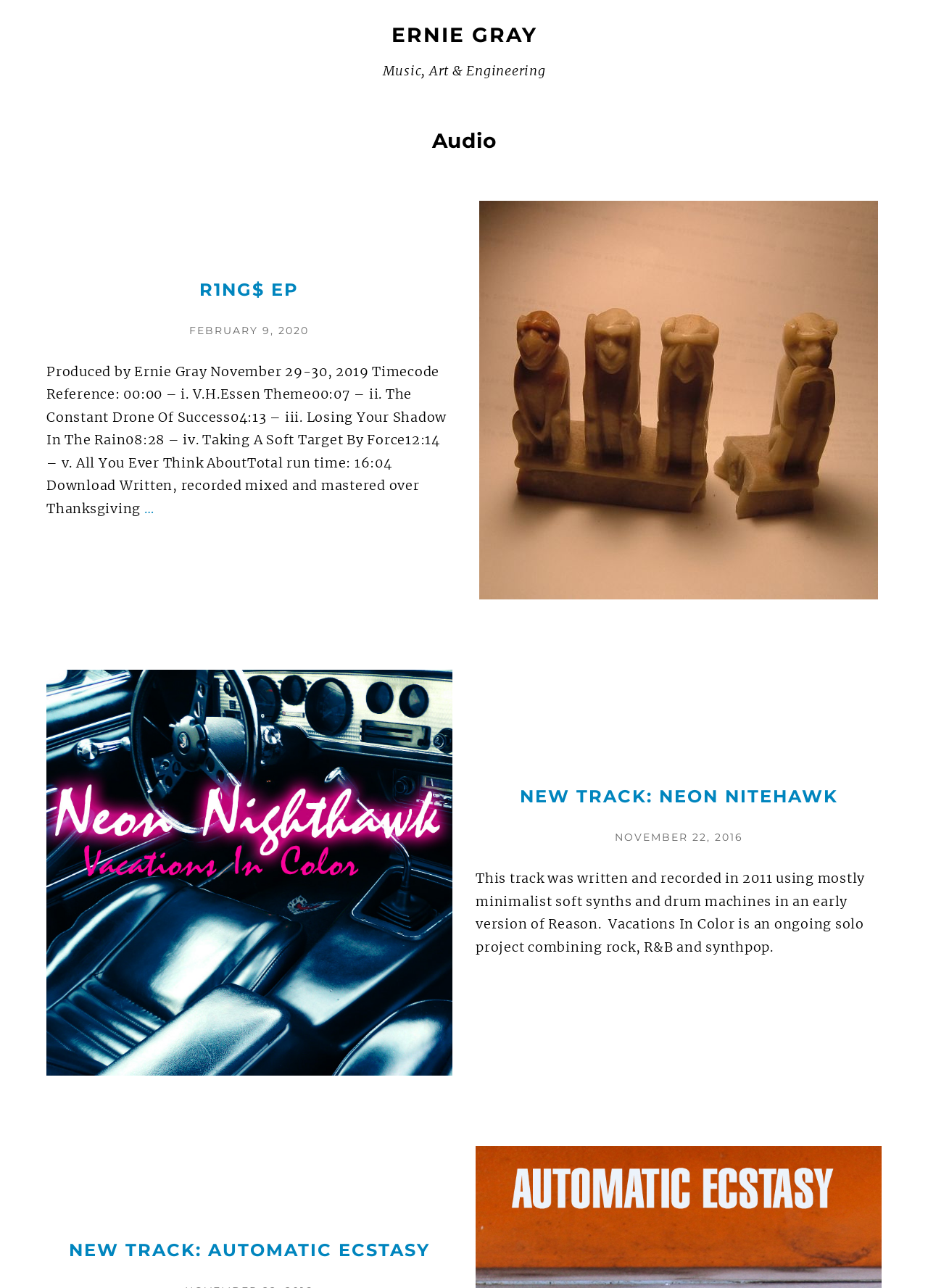Please answer the following question using a single word or phrase: 
When was the audio track 'Neon Nitehawk' posted?

November 22, 2016